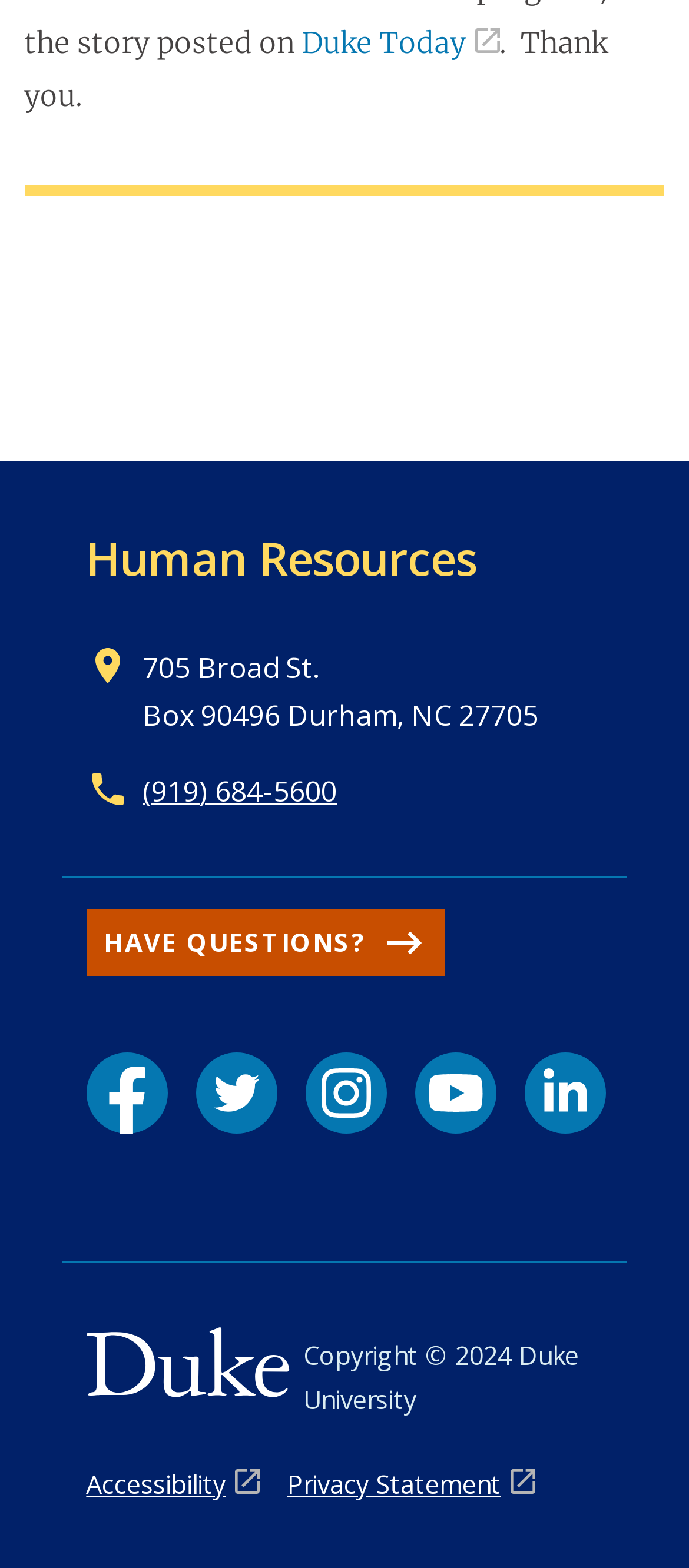Determine the bounding box coordinates for the clickable element to execute this instruction: "View article abstract". Provide the coordinates as four float numbers between 0 and 1, i.e., [left, top, right, bottom].

None